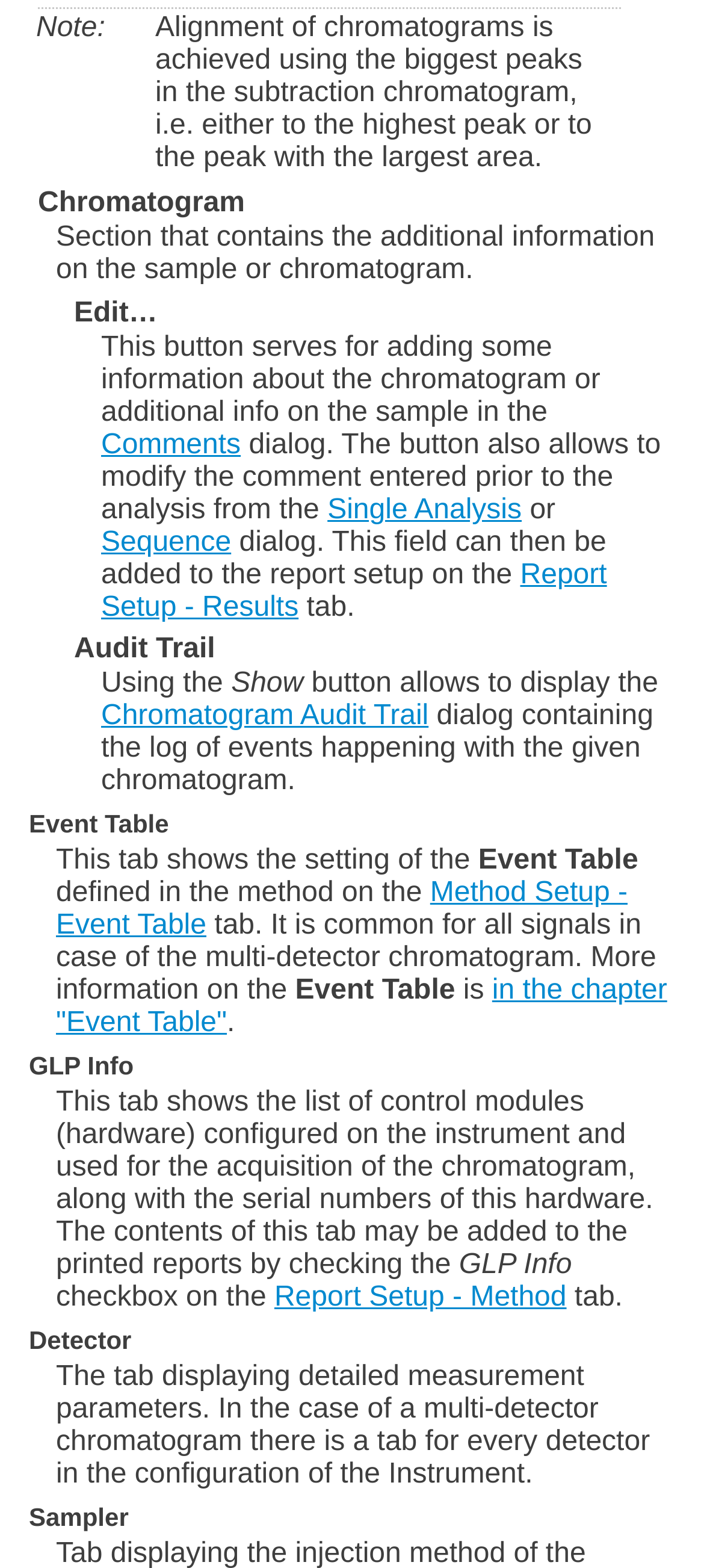Answer the following inquiry with a single word or phrase:
What is the purpose of the 'Event Table' tab?

Show event table settings